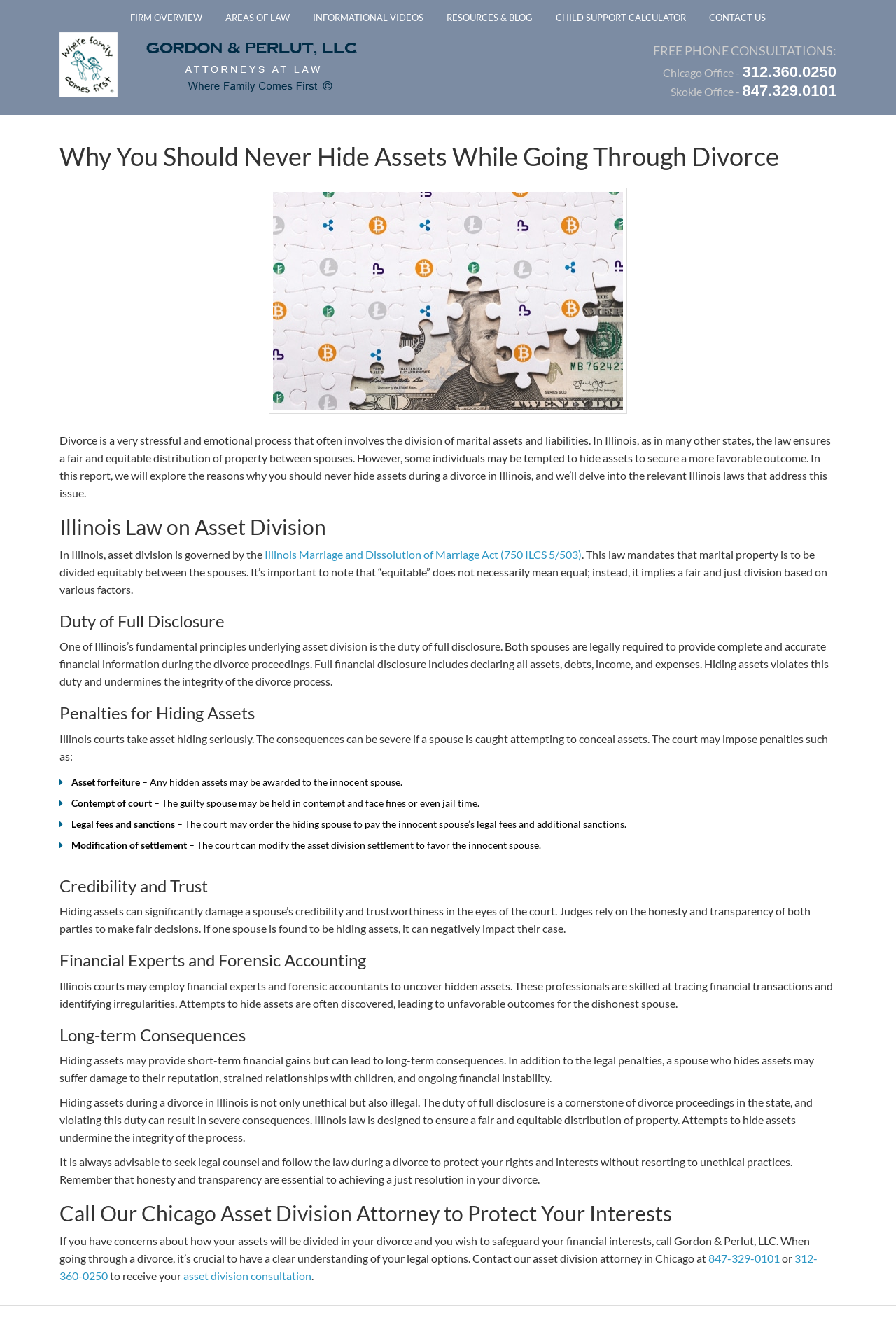Identify the bounding box coordinates for the region to click in order to carry out this instruction: "Click FIRM OVERVIEW". Provide the coordinates using four float numbers between 0 and 1, formatted as [left, top, right, bottom].

[0.134, 0.005, 0.238, 0.024]